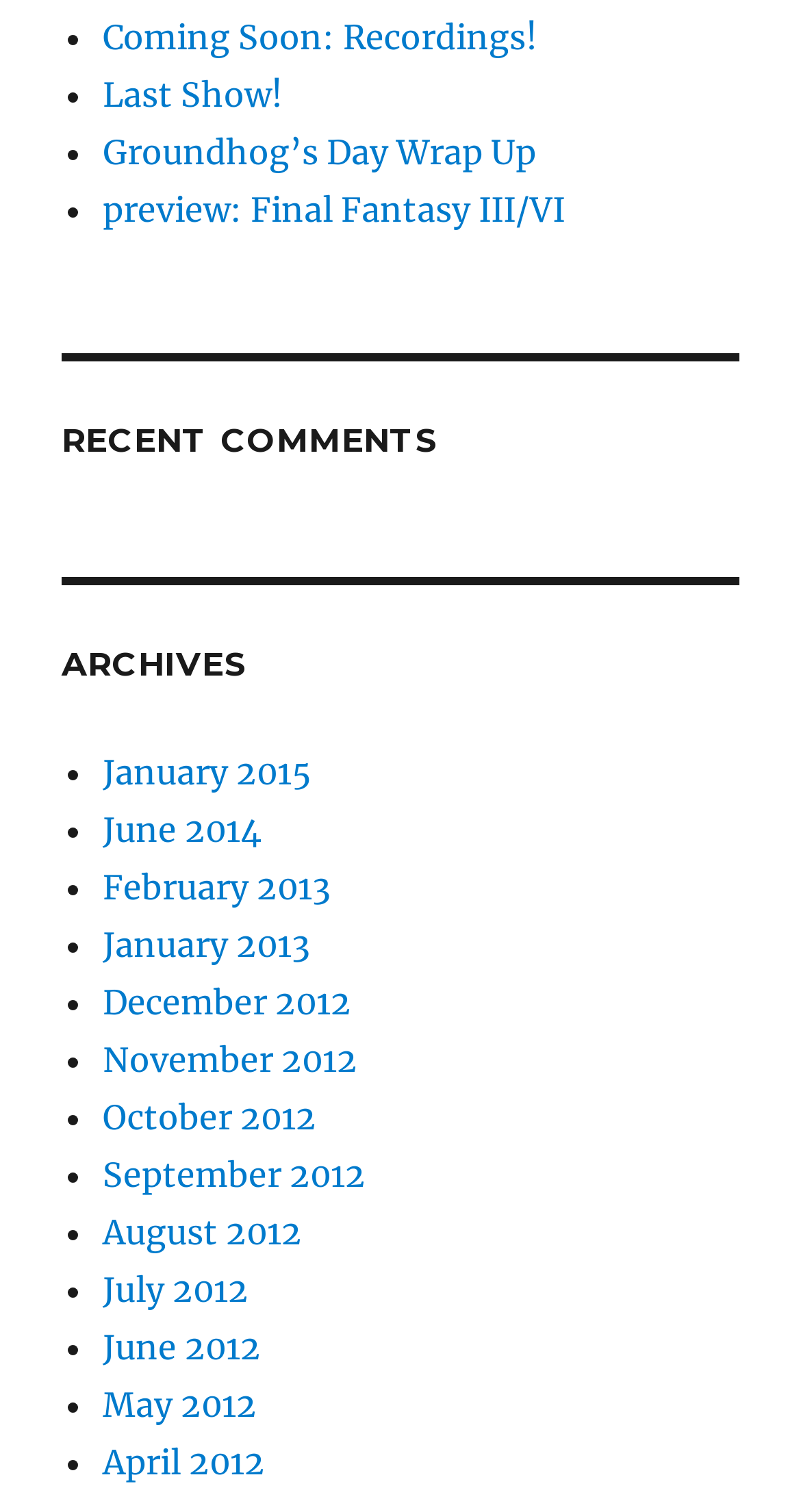Can you find the bounding box coordinates of the area I should click to execute the following instruction: "Read 'Groundhog’s Day Wrap Up' article"?

[0.128, 0.087, 0.669, 0.114]